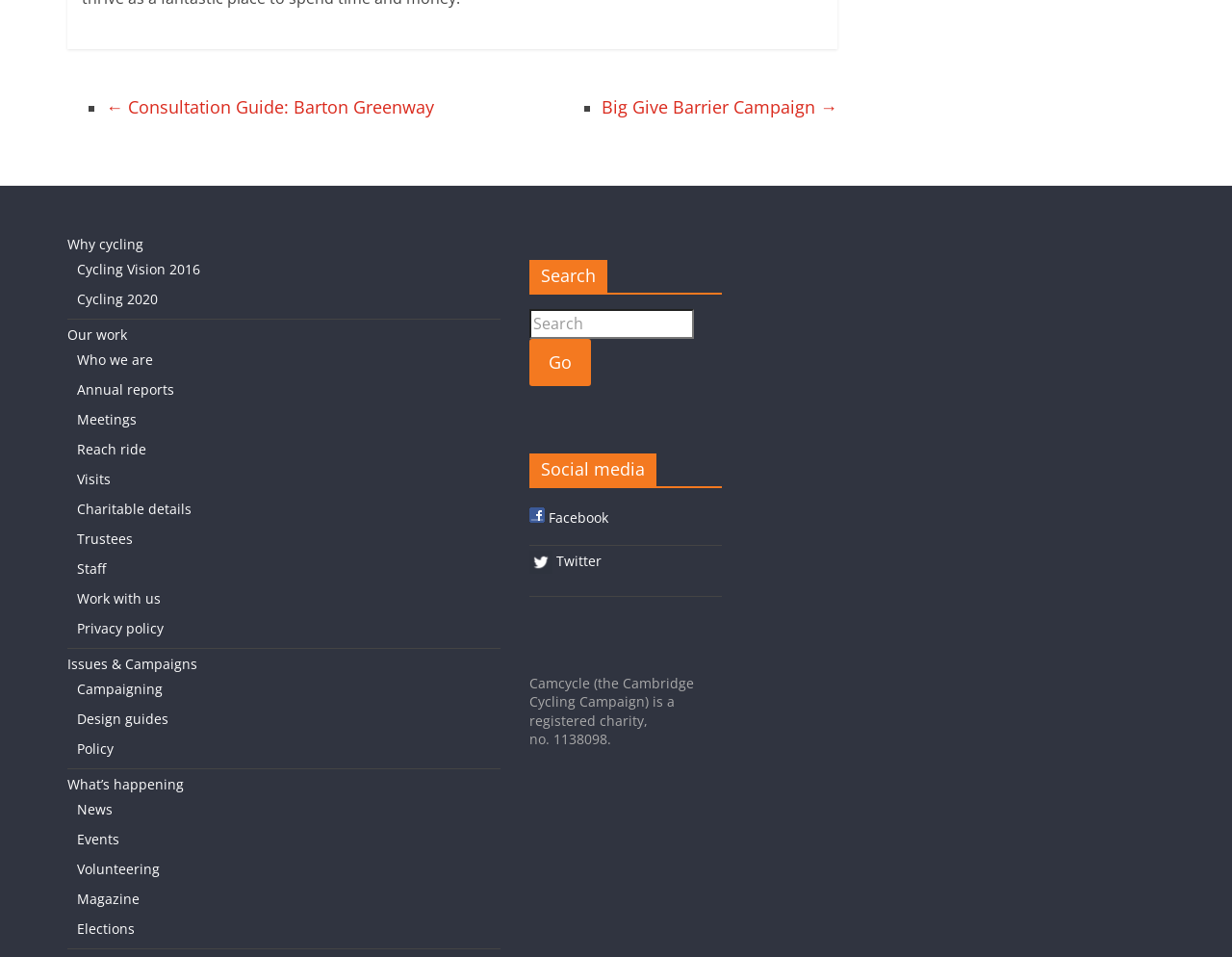Use a single word or phrase to answer the question: What is the purpose of the search box?

To search the website